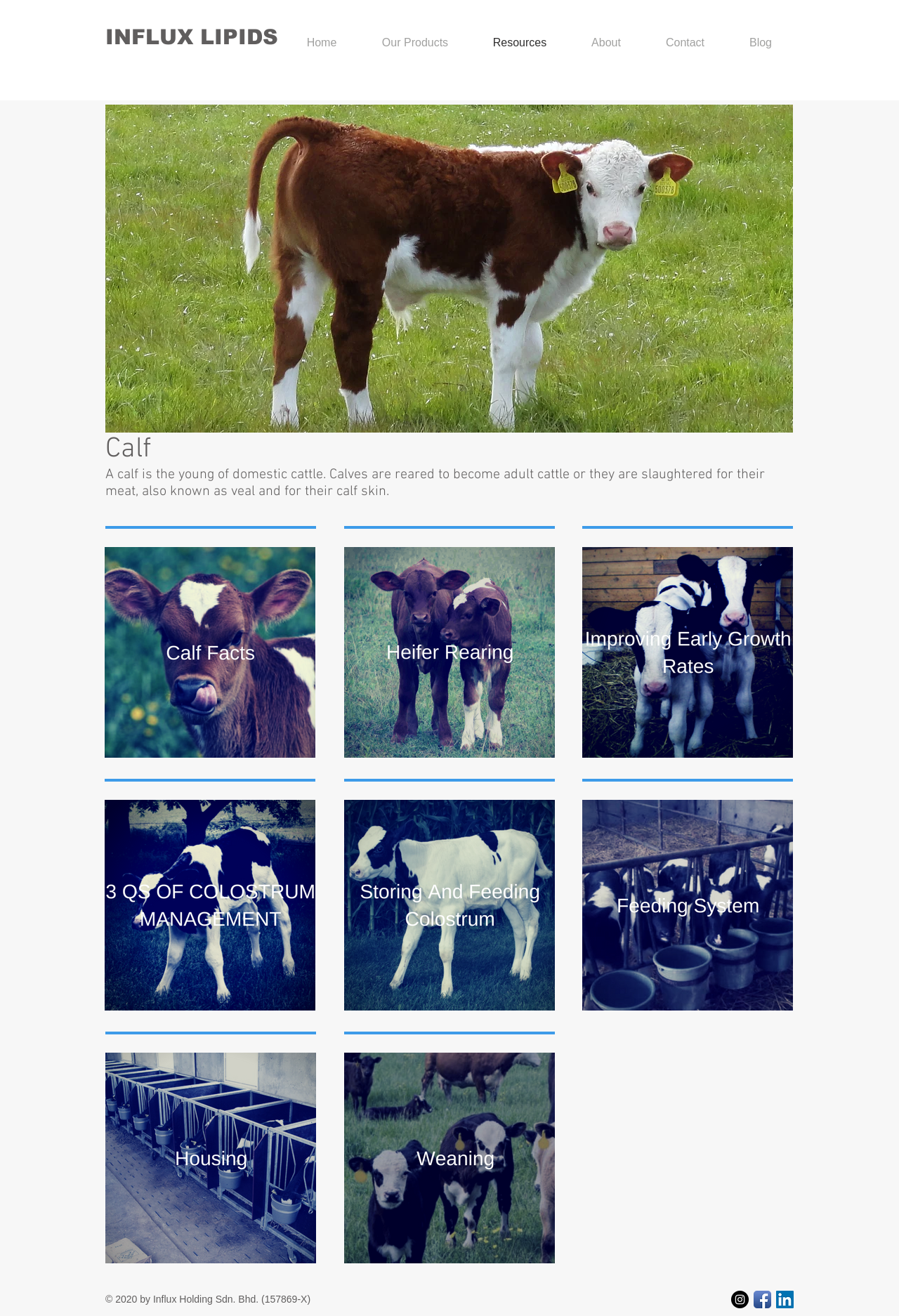Determine the bounding box coordinates of the clickable area required to perform the following instruction: "Click the 'Home' link". The coordinates should be represented as four float numbers between 0 and 1: [left, top, right, bottom].

[0.316, 0.025, 0.4, 0.04]